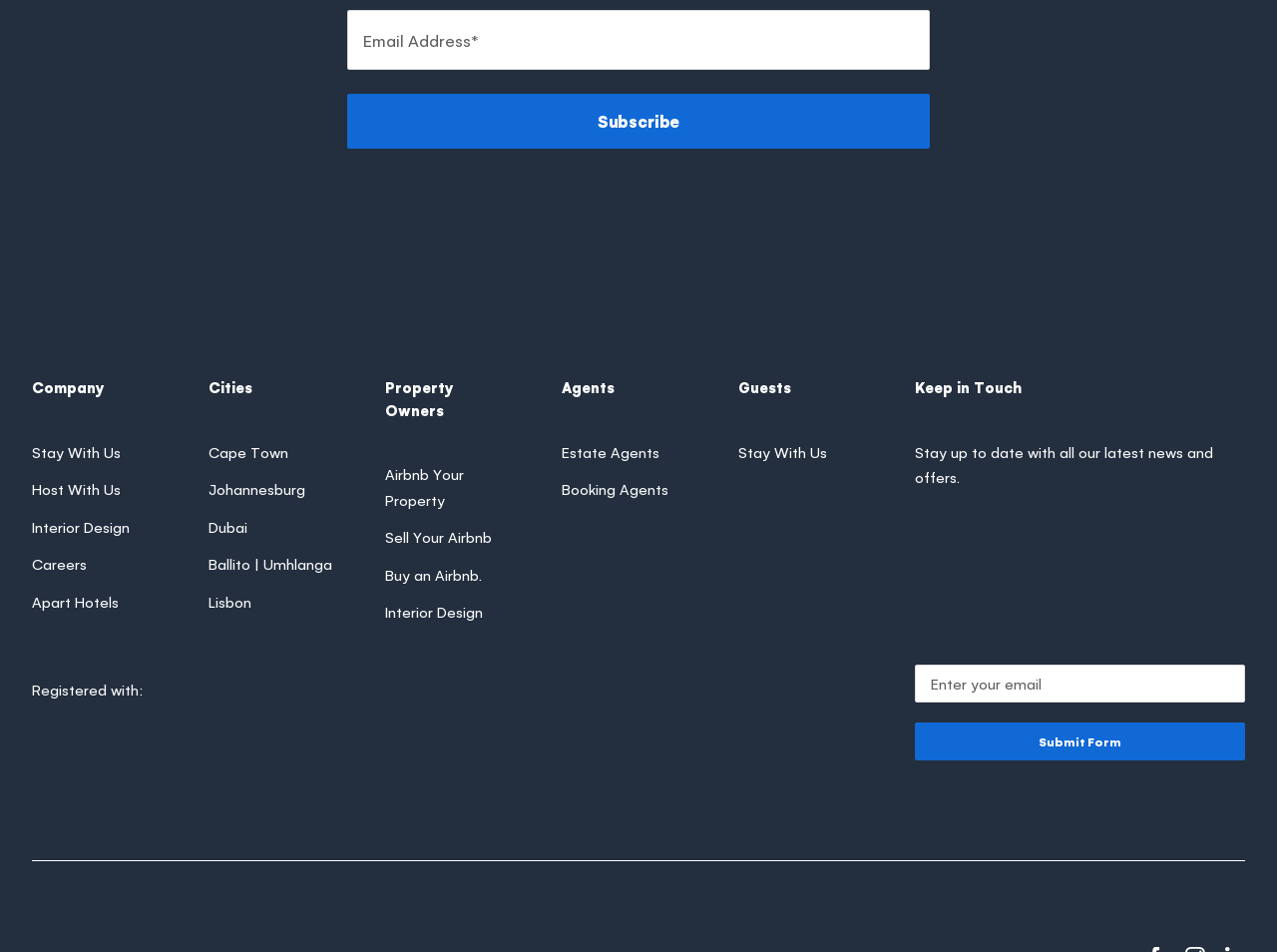Pinpoint the bounding box coordinates for the area that should be clicked to perform the following instruction: "Enter your email to stay updated".

[0.717, 0.66, 0.975, 0.7]